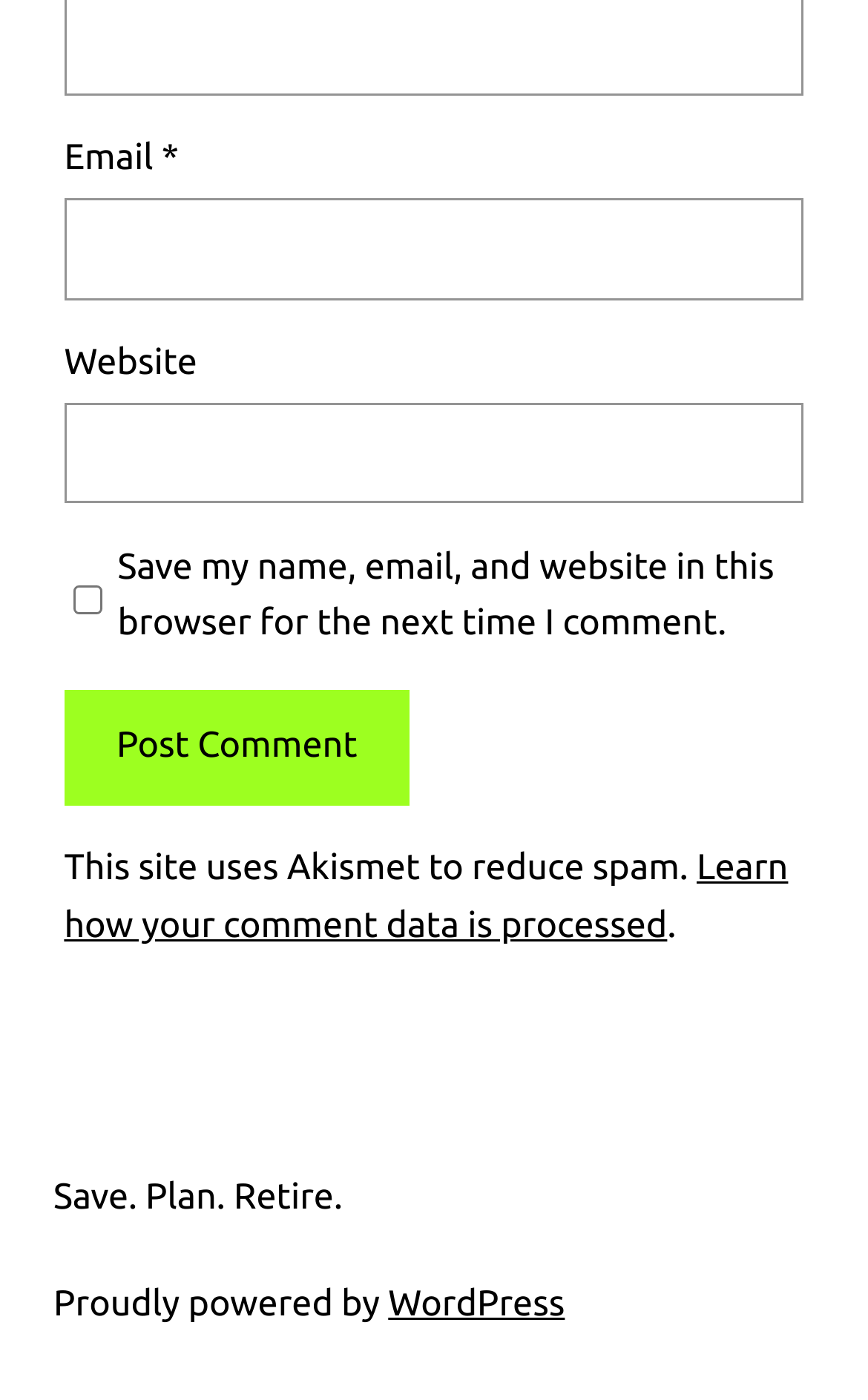What is the platform powering this site?
Using the visual information, answer the question in a single word or phrase.

WordPress